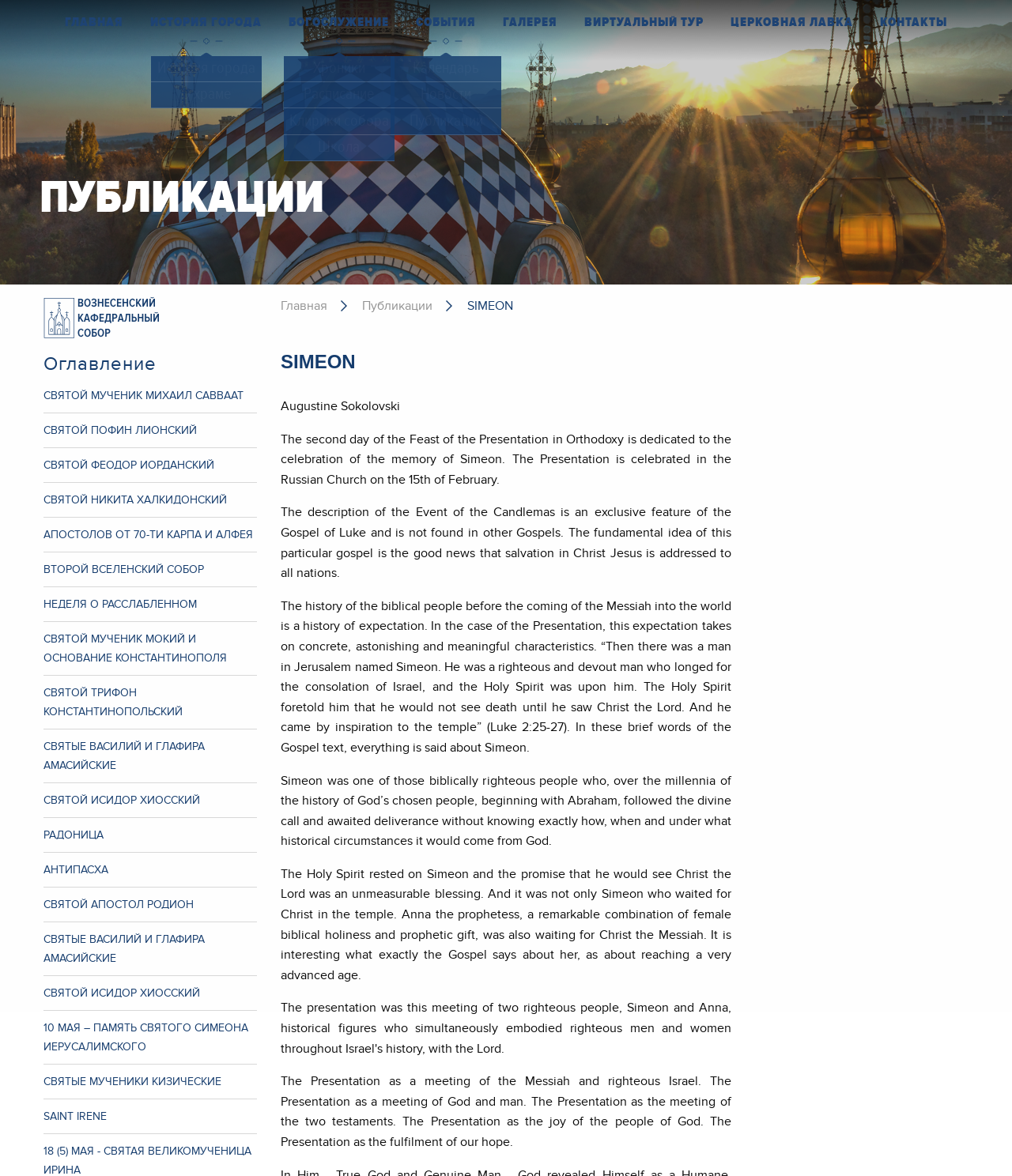Kindly determine the bounding box coordinates for the area that needs to be clicked to execute this instruction: "View ИСТОРИЯ ГОРОДА".

[0.148, 0.013, 0.259, 0.026]